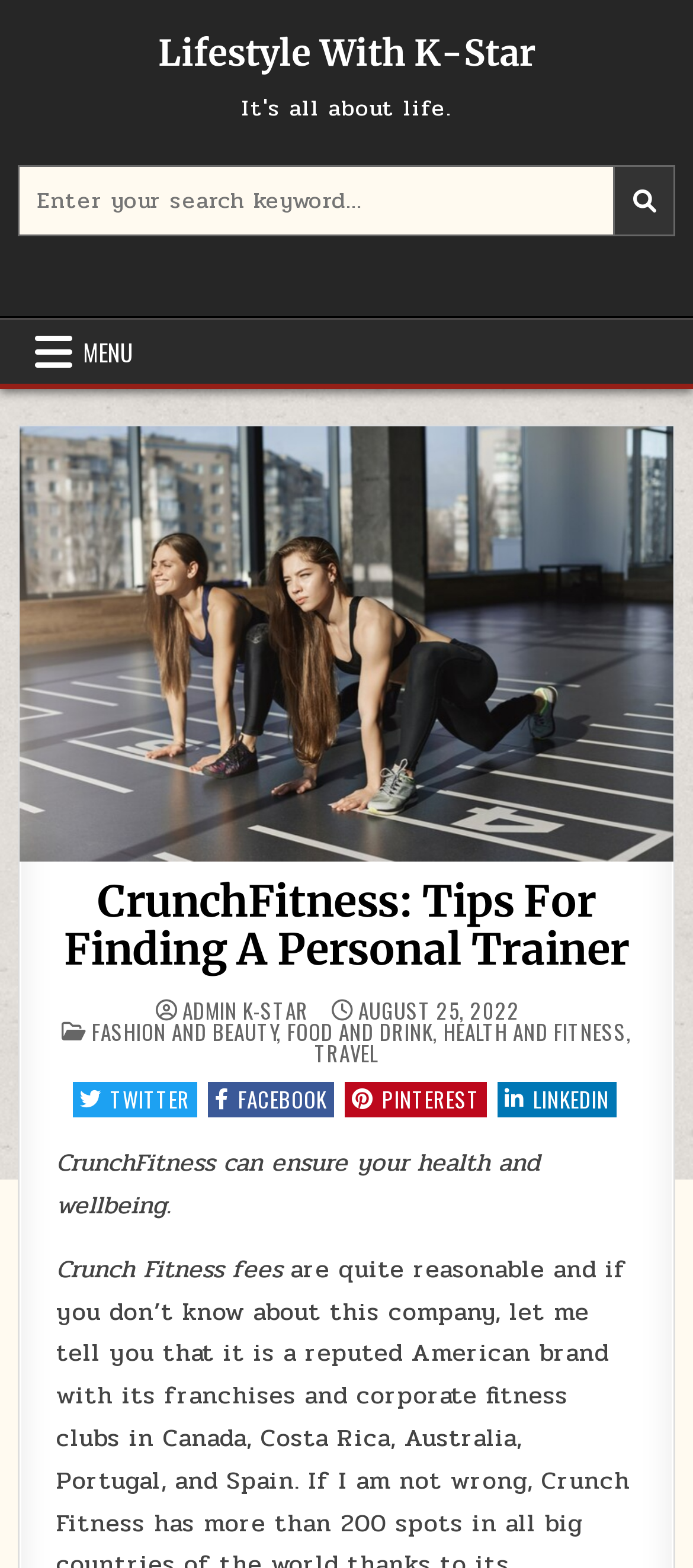Is there a search function on the webpage?
Analyze the image and provide a thorough answer to the question.

There is a search function on the webpage, which can be found at the top of the page, with a search box and a magnifying glass icon next to it.